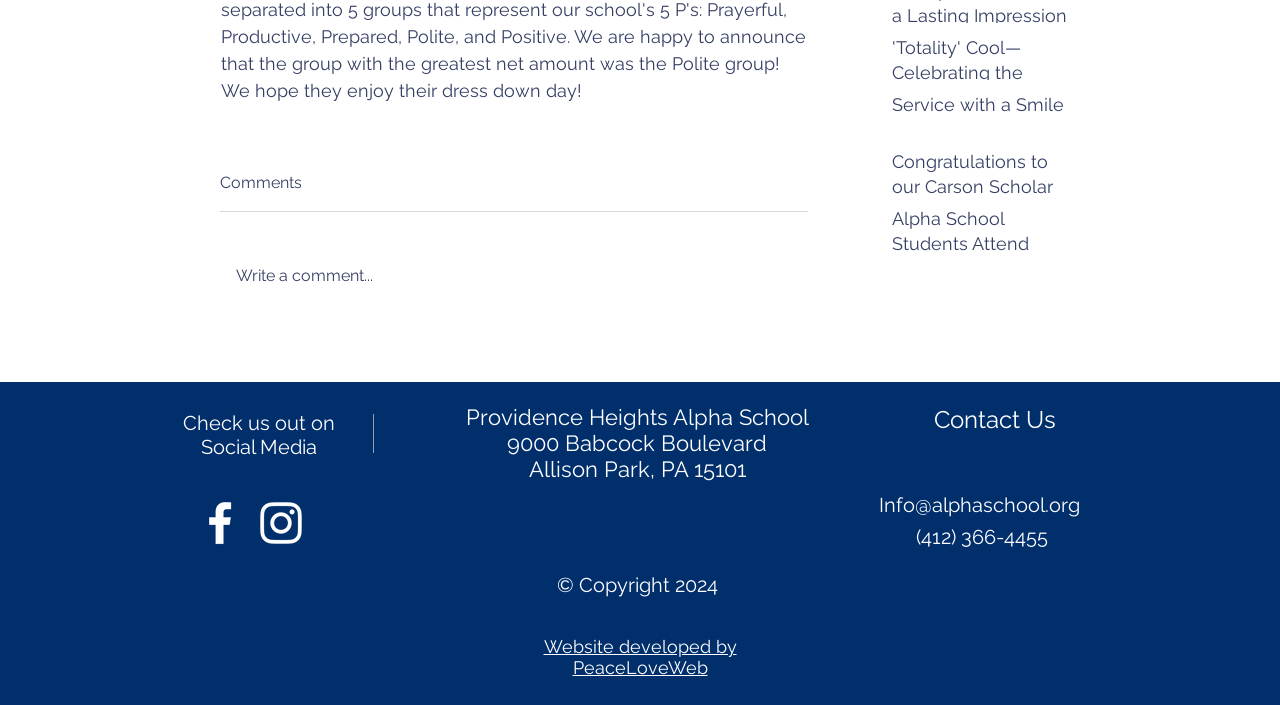Provide the bounding box coordinates of the UI element that matches the description: "Contact Us".

[0.729, 0.428, 0.825, 0.468]